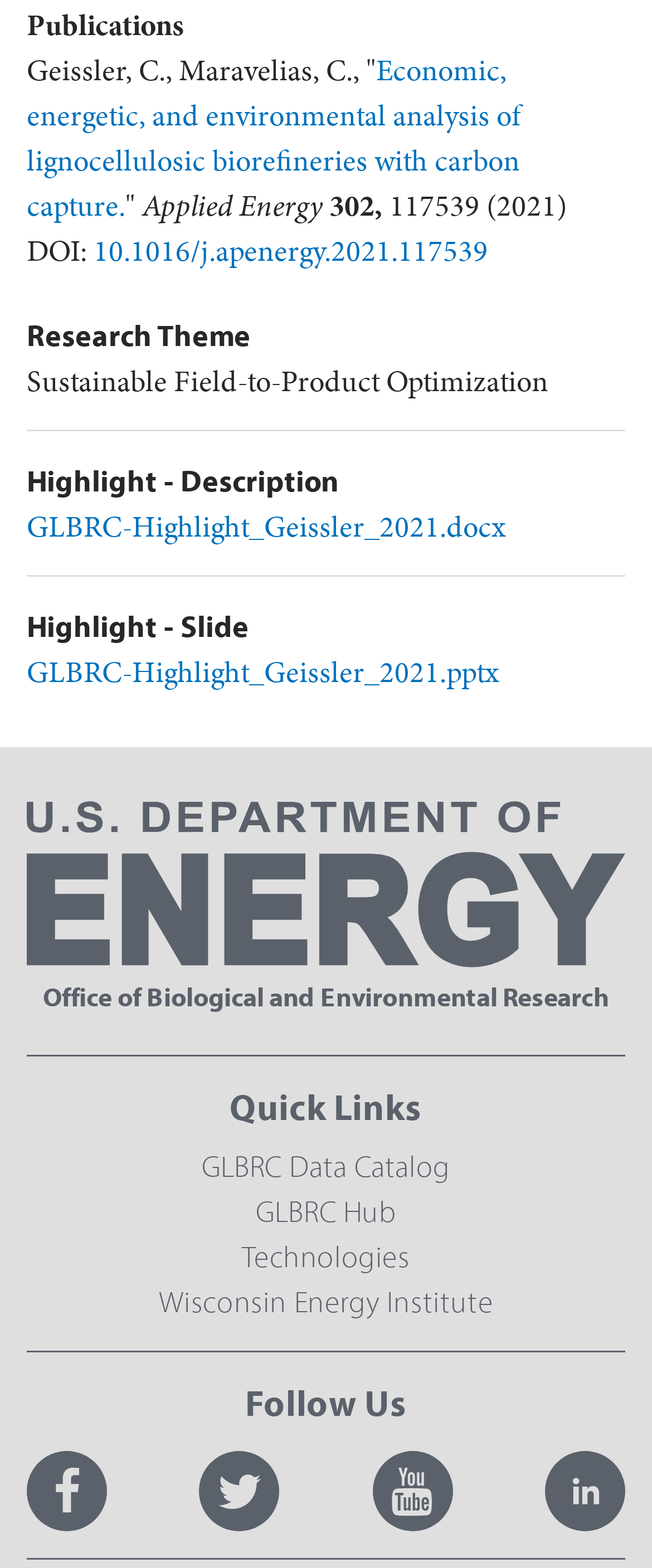Please identify the bounding box coordinates of the clickable area that will allow you to execute the instruction: "View the publication 'Economic, energetic, and environmental analysis of lignocellulosic biorefineries with carbon capture.'".

[0.041, 0.031, 0.797, 0.144]